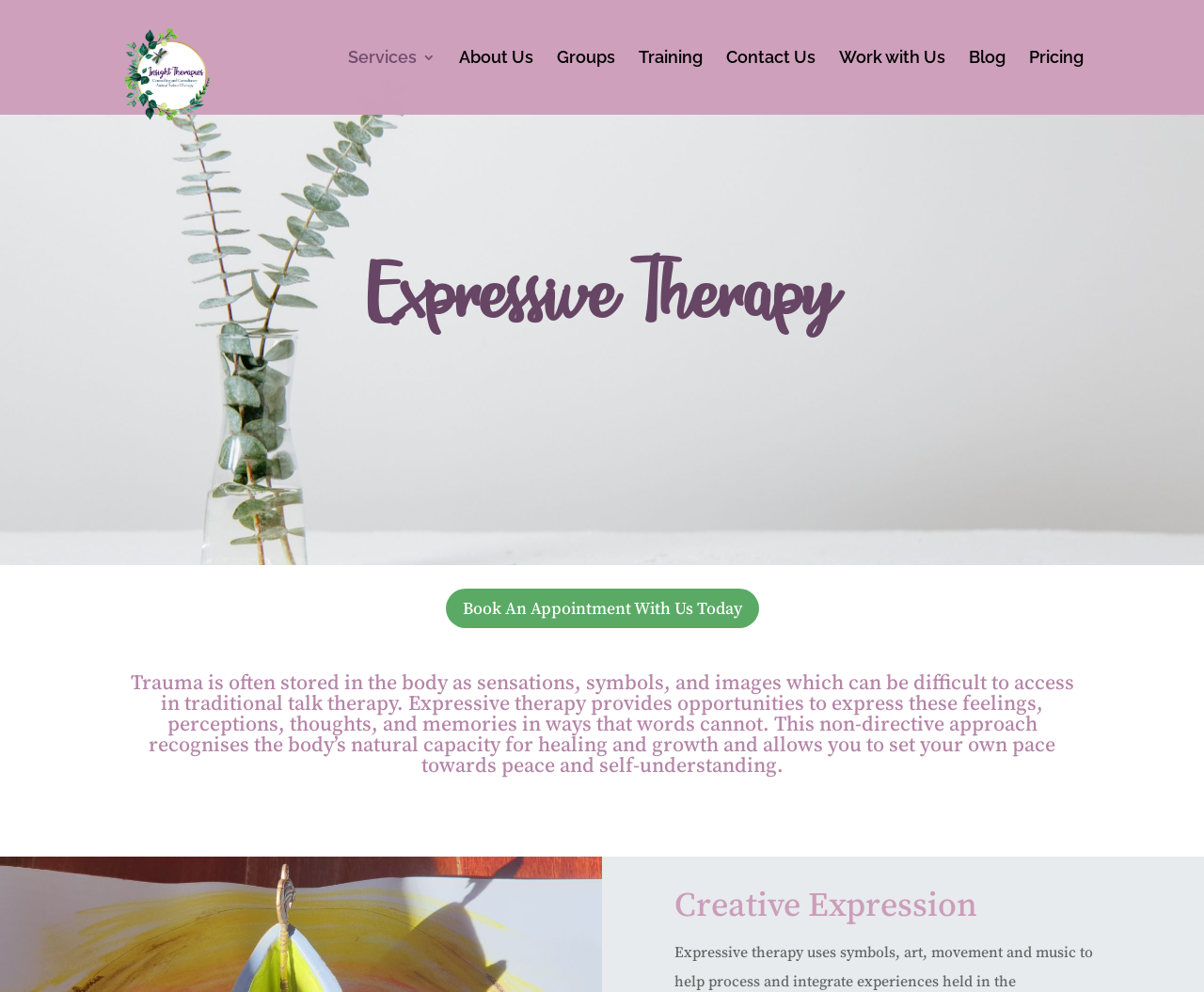Specify the bounding box coordinates for the region that must be clicked to perform the given instruction: "Read more about 'Expressive Therapy'".

[0.195, 0.258, 0.805, 0.347]